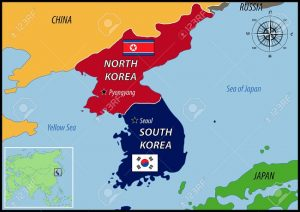Answer succinctly with a single word or phrase:
What is located in the upper right corner of the map?

A compass rose